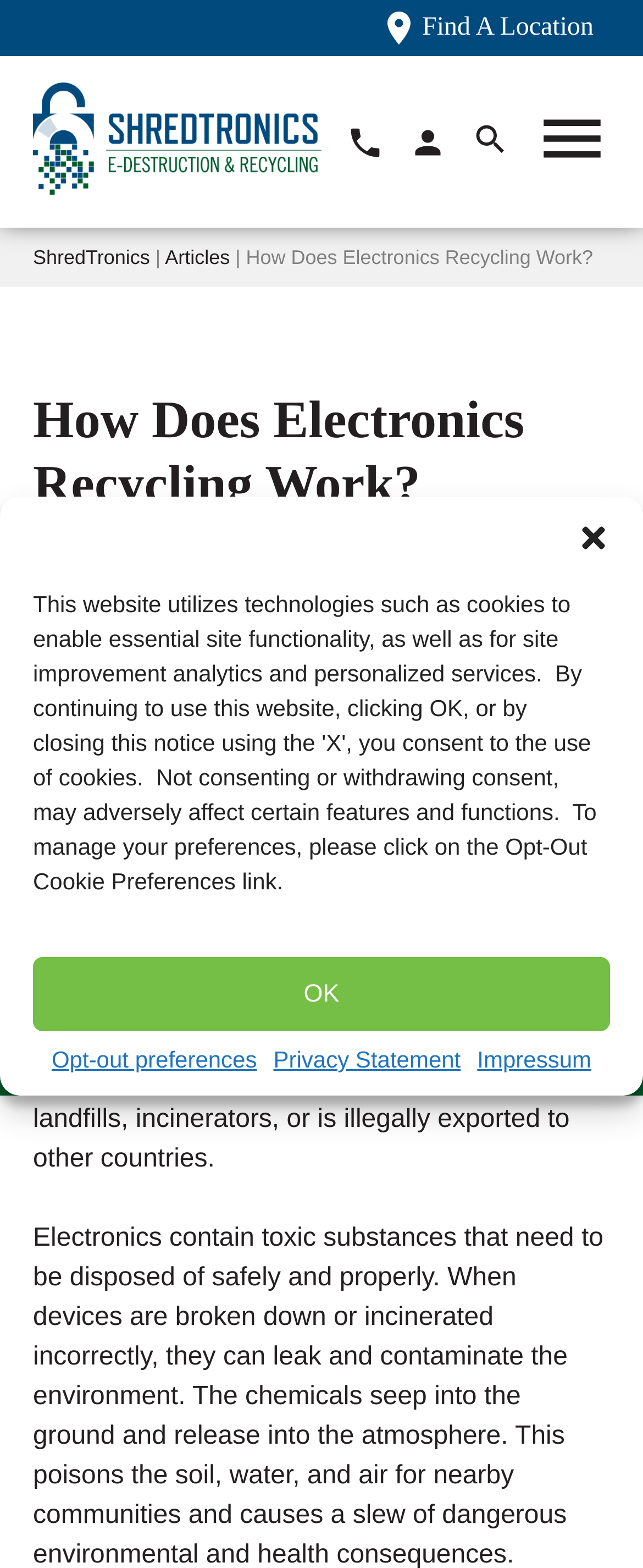What is the name of the company that can help with electronics disposal?
Answer the question with a single word or phrase derived from the image.

ShredTronics